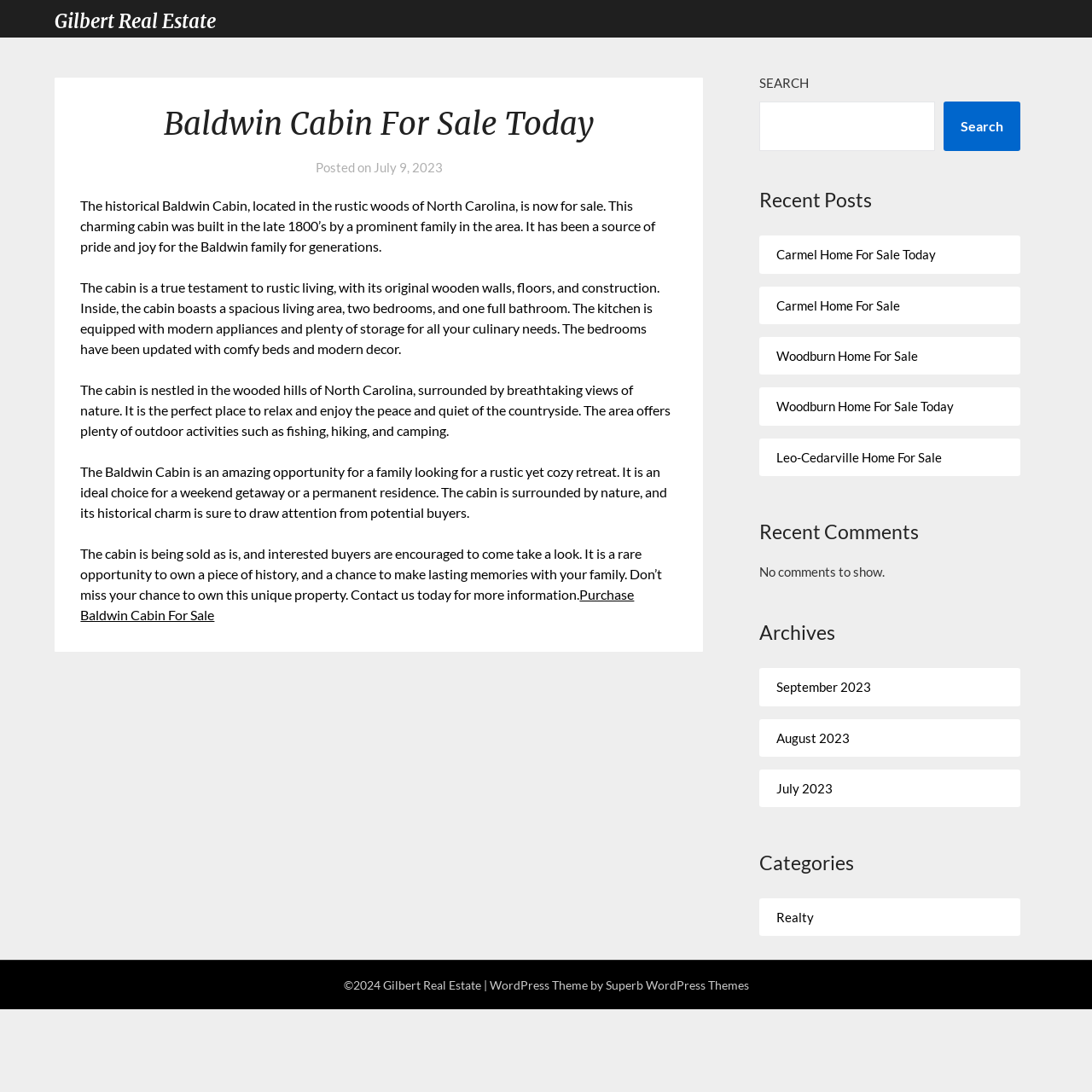Identify the bounding box coordinates of the element that should be clicked to fulfill this task: "Purchase Baldwin Cabin For Sale". The coordinates should be provided as four float numbers between 0 and 1, i.e., [left, top, right, bottom].

[0.074, 0.537, 0.581, 0.57]